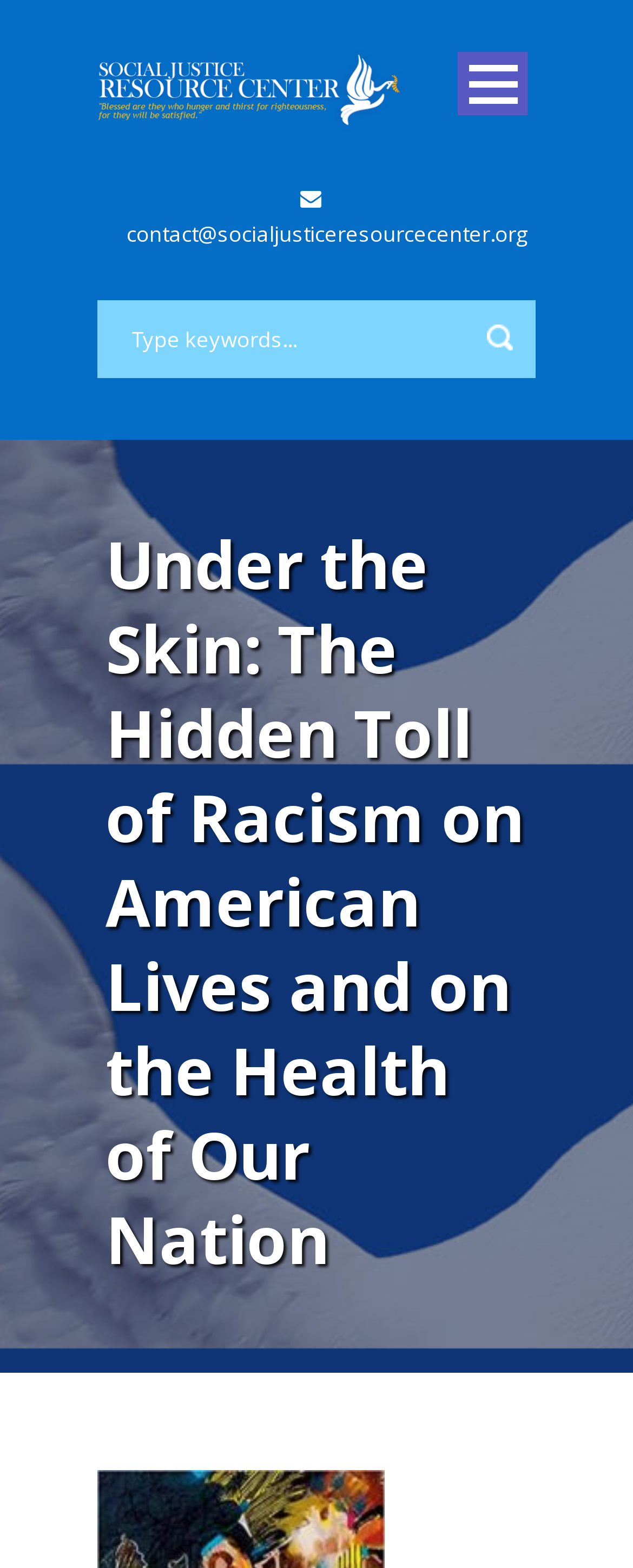Answer the question in a single word or phrase:
What is the theme of the webpage?

Social Justice